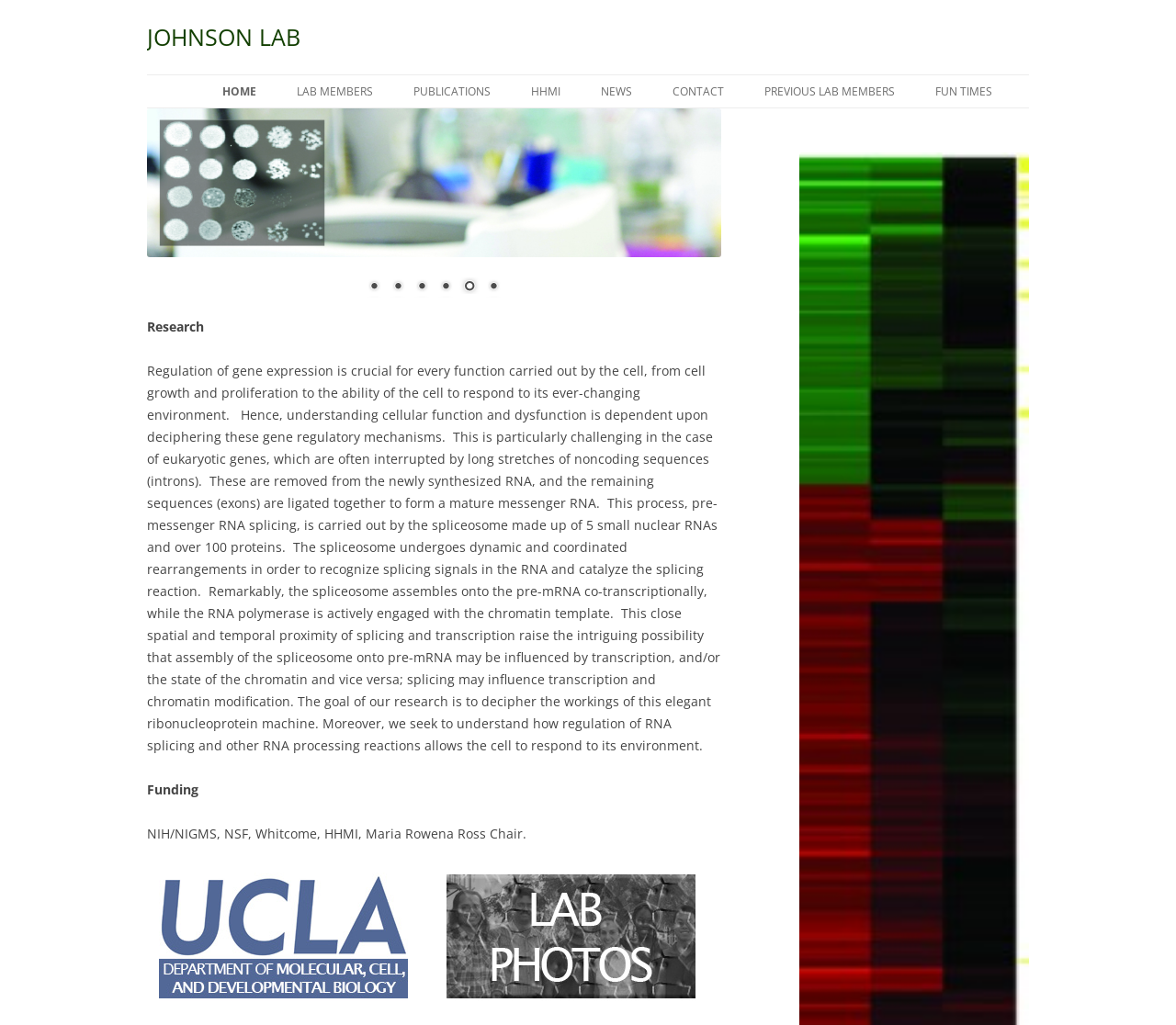Can you give a comprehensive explanation to the question given the content of the image?
What is the funding source for the Johnson Lab?

The funding sources for the Johnson Lab are listed as NIH/NIGMS, NSF, Whitcome, HHMI, and Maria Rowena Ross Chair, as stated in the 'Funding' section of the webpage.